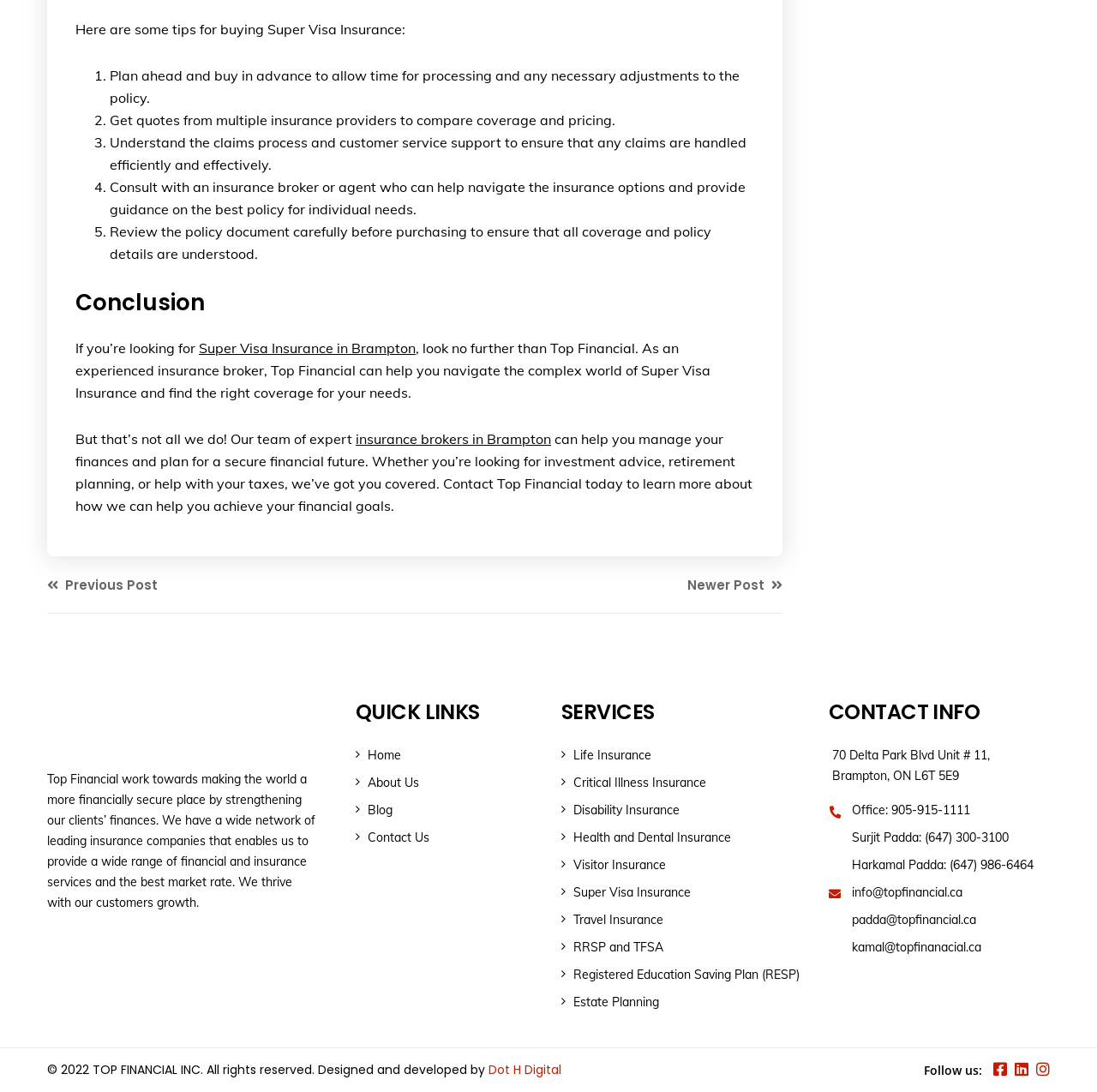What type of insurance is discussed in the article?
Answer the question based on the image using a single word or a brief phrase.

Super Visa Insurance